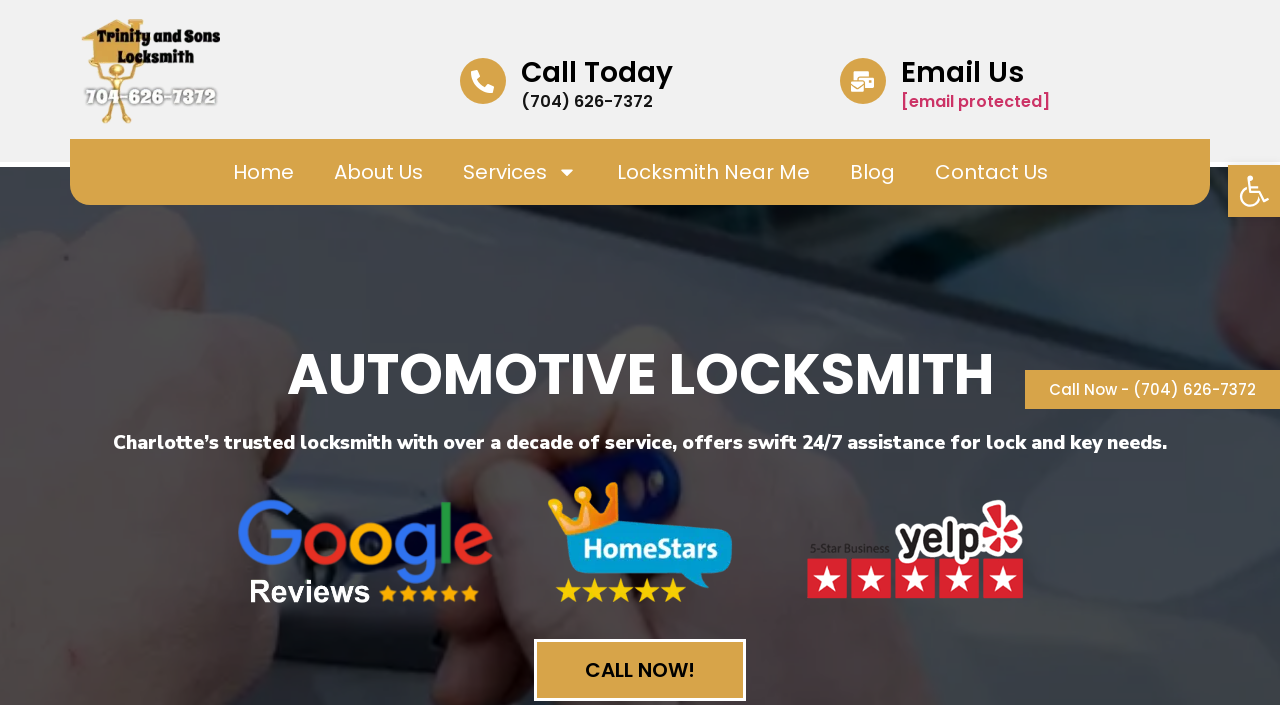Based on the image, give a detailed response to the question: Is the locksmith service available 24/7?

I inferred that the locksmith service is available 24/7 by looking at the description 'swift 24/7 assistance for lock and key needs' under the main heading 'AUTOMOTIVE LOCKSMITH'.